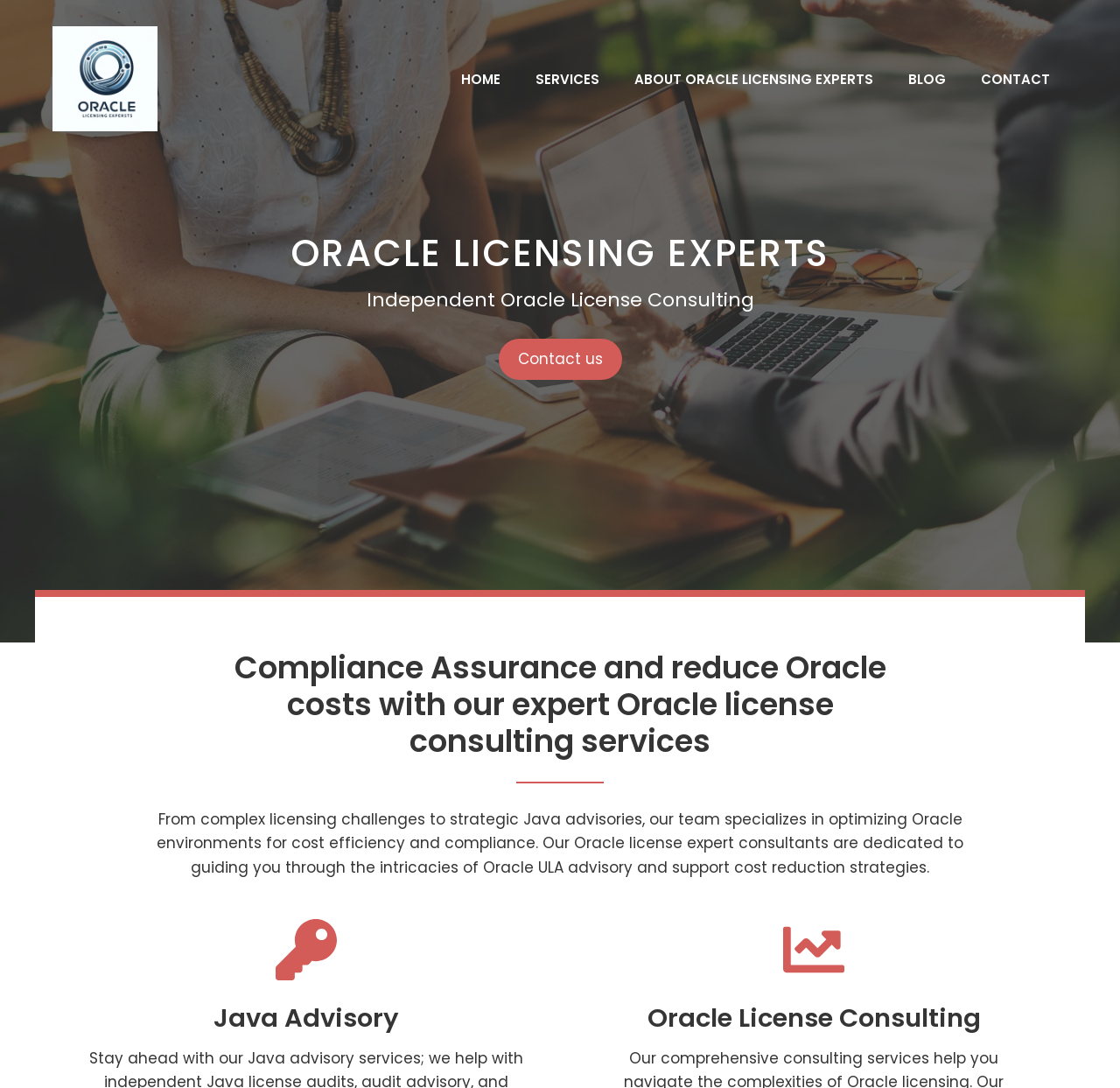How many navigation links are there?
Using the picture, provide a one-word or short phrase answer.

5